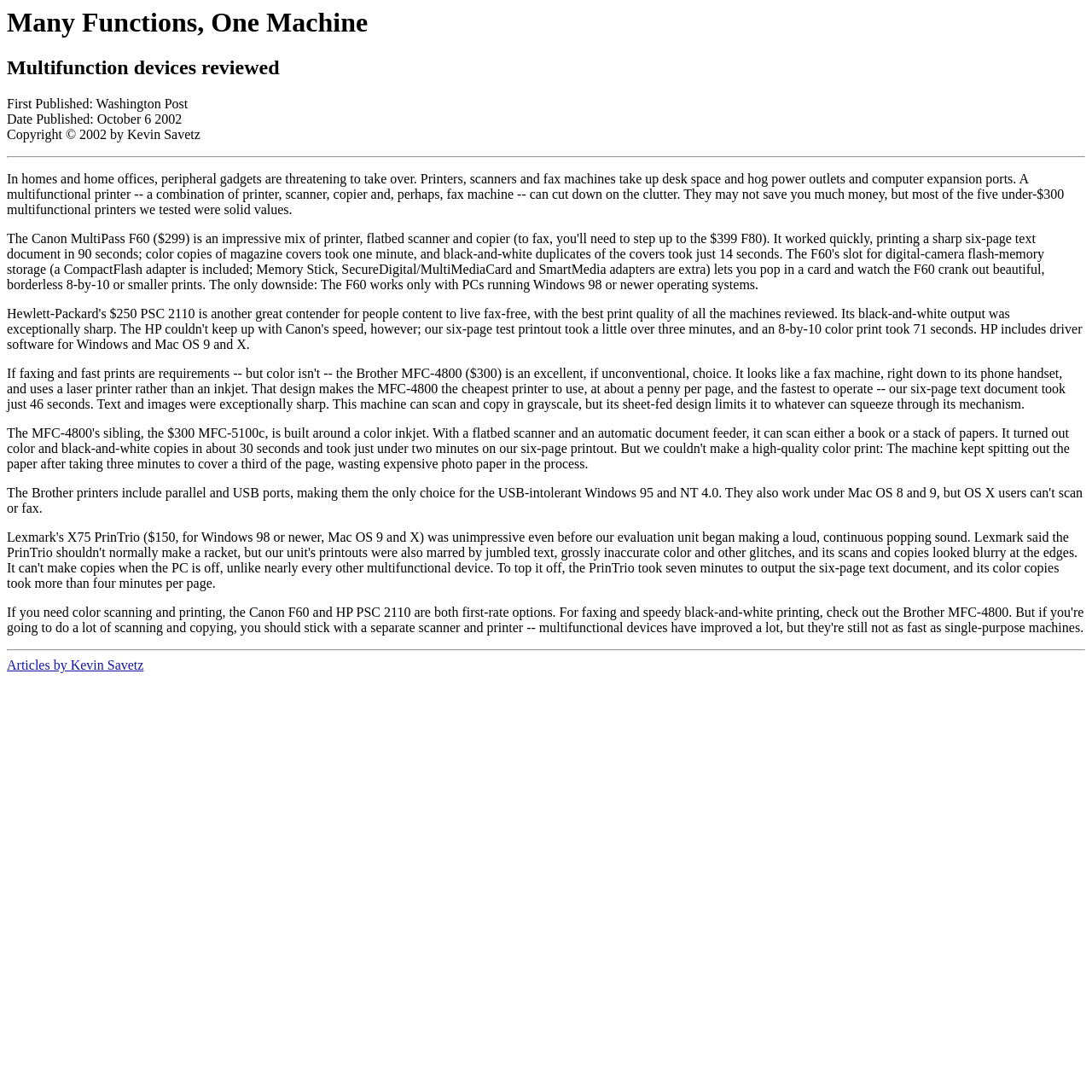Produce an elaborate caption capturing the essence of the webpage.

The webpage is an article titled "Many Functions, One Machine" from the Washington Post, published on October 6, 2002. At the top, there are two headings, "Many Functions, One Machine" and "Multifunction devices reviewed", which are centered and take up most of the width of the page. Below the headings, there is a section with three lines of text, including the publication information "First Published: Washington Post", the date "October 6 2002", and the copyright information "Copyright © 2002 by Kevin Savetz". 

A horizontal separator line divides the top section from the main content. The main content is a block of text that discusses the benefits of multifunctional printers, which can reduce clutter in homes and home offices. The text takes up most of the page's width and is positioned in the middle of the page.

At the bottom of the page, there is another horizontal separator line, followed by a link to "Articles by Kevin Savetz", which is positioned on the left side of the page. There is also a small, empty table on the left side of the page, but it does not contain any visible content.